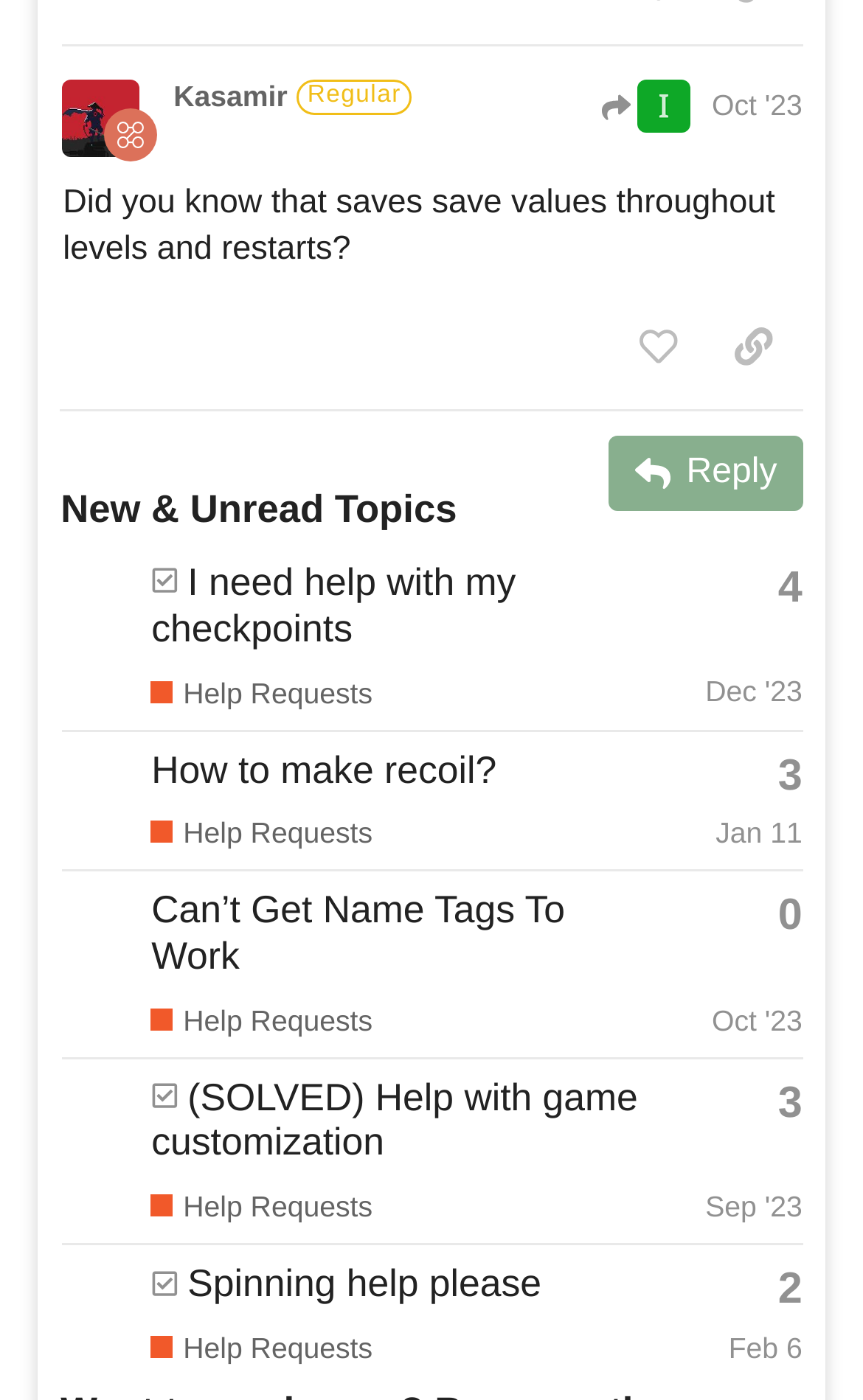Extract the bounding box coordinates for the described element: "Help Requests". The coordinates should be represented as four float numbers between 0 and 1: [left, top, right, bottom].

[0.175, 0.483, 0.432, 0.508]